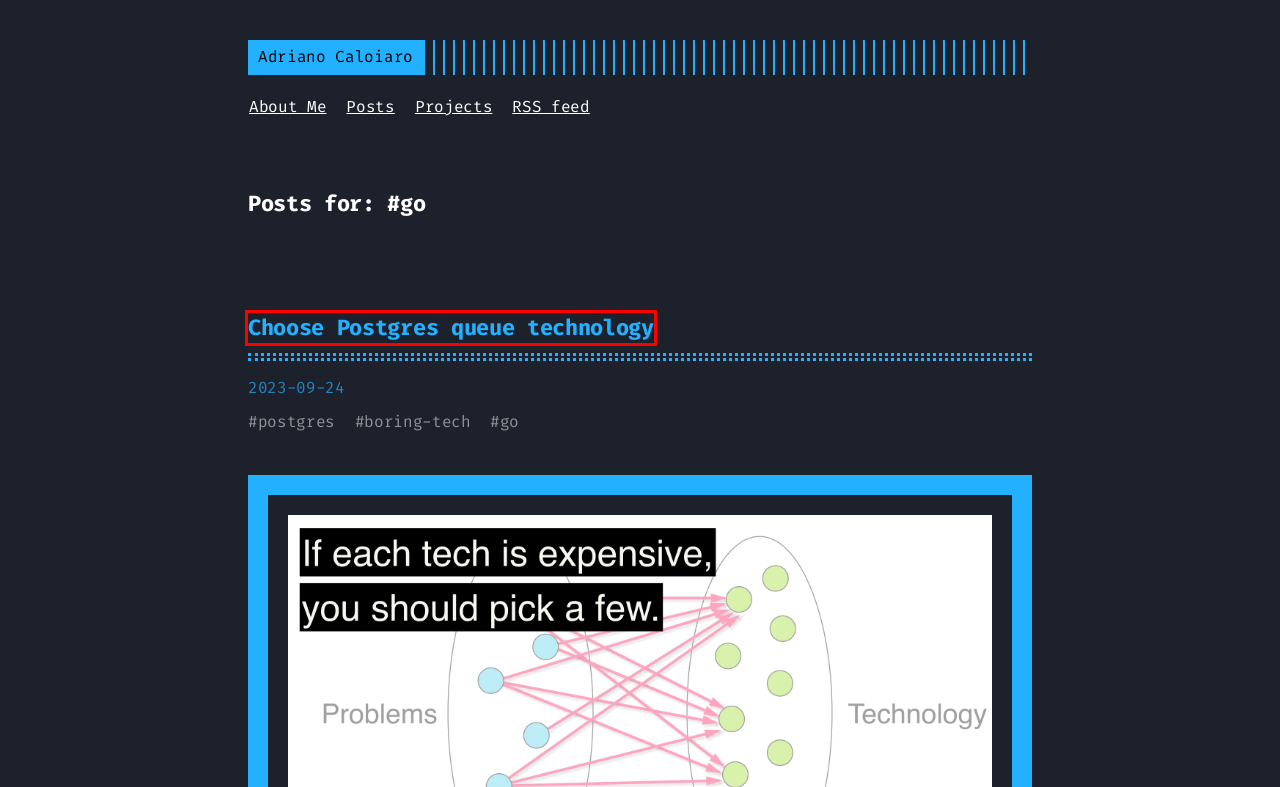Inspect the provided webpage screenshot, concentrating on the element within the red bounding box. Select the description that best represents the new webpage after you click the highlighted element. Here are the candidates:
A. boring-tech :: Adriano Caloiaro's personal blog
B. postgres :: Adriano Caloiaro's personal blog
C. htmx :: Adriano Caloiaro's personal blog
D. Choose Postgres queue technology :: Adriano Caloiaro's personal blog
E. hugo :: Adriano Caloiaro's personal blog
F. html/template :: Adriano Caloiaro's personal blog
G. Making static Hugo sites dynamic with htmx and Go :: Adriano Caloiaro's personal blog
H. templ :: Adriano Caloiaro's personal blog

D